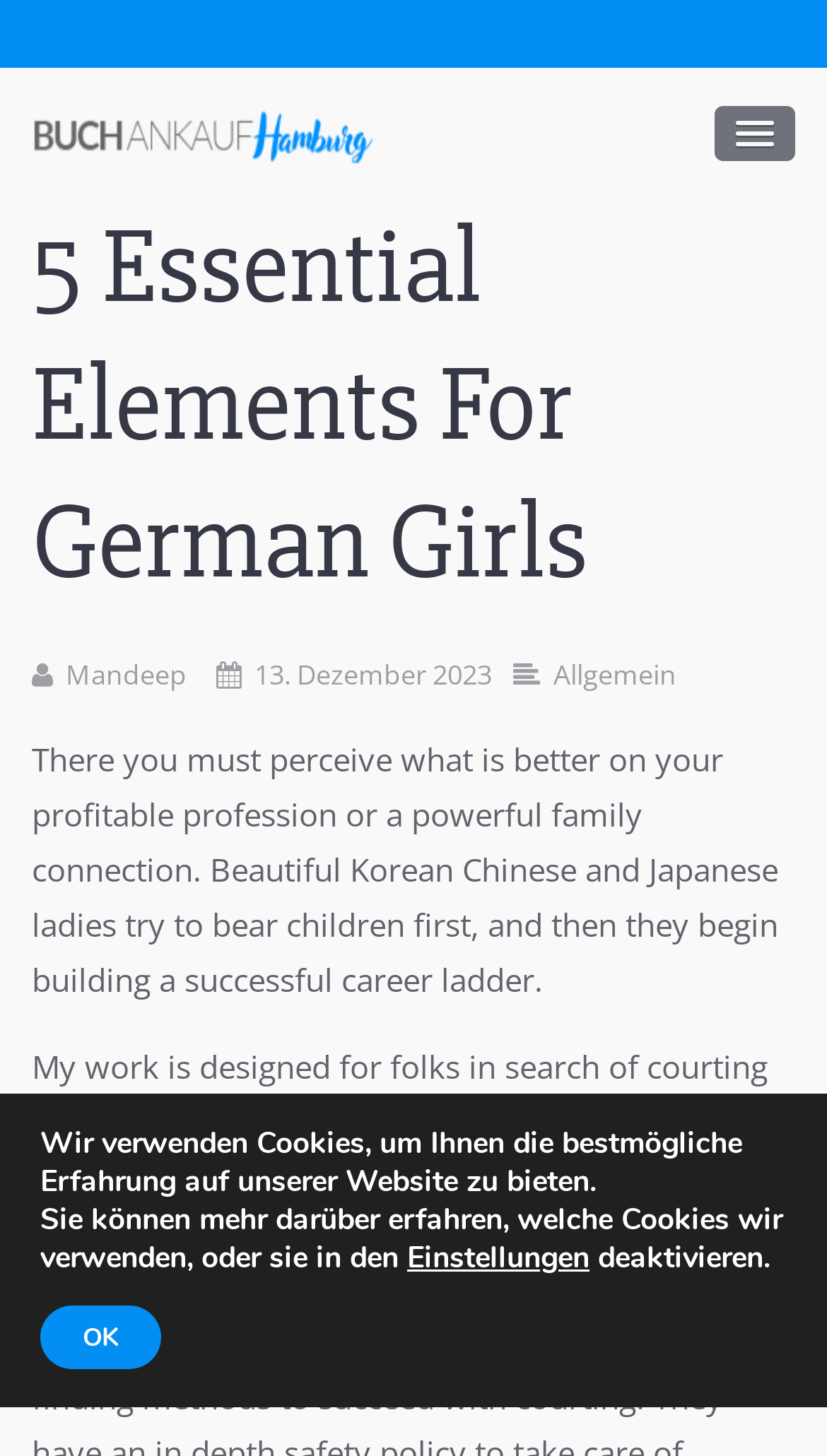Respond with a single word or phrase:
Who is the author of the blog post?

Mandeep